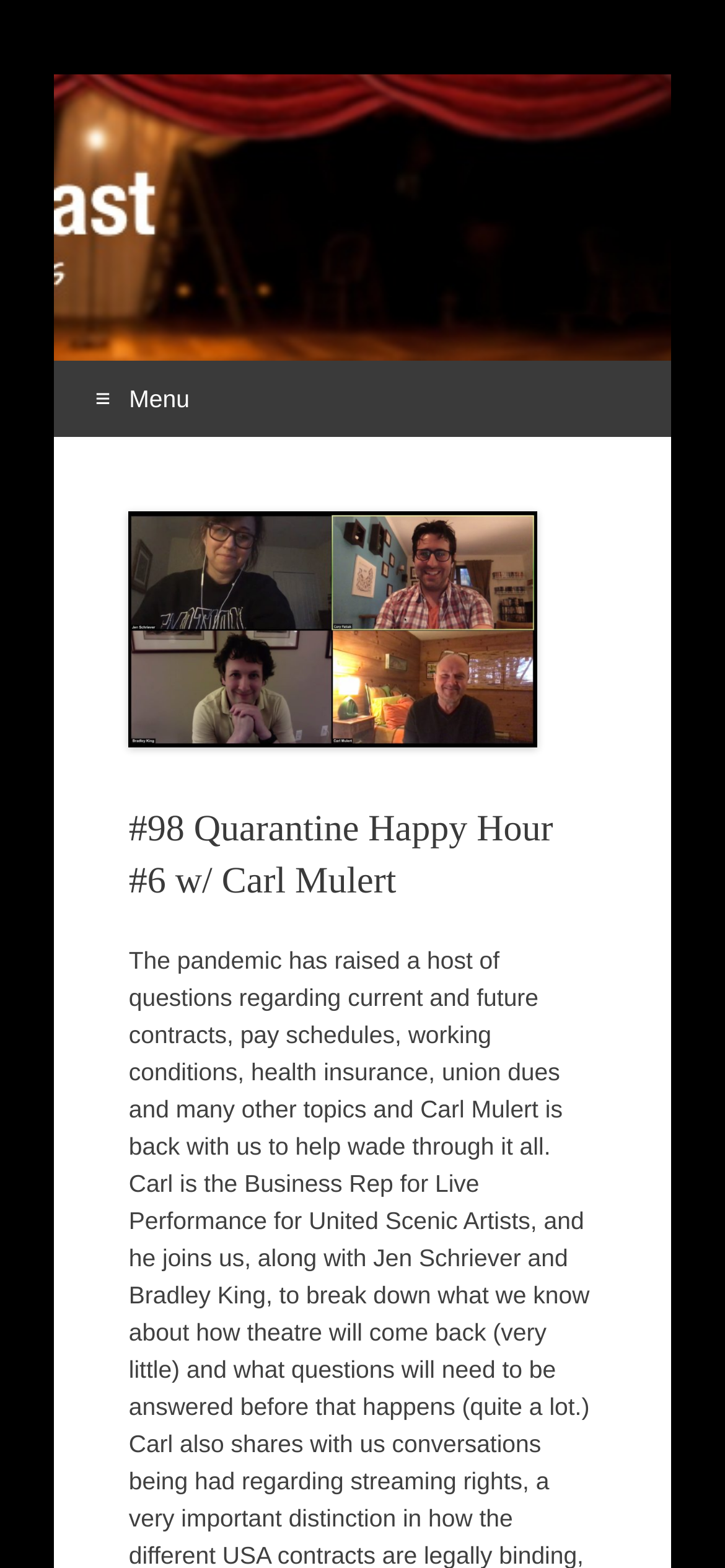What is the name of the podcast?
Refer to the image and provide a one-word or short phrase answer.

in 1: the podcast